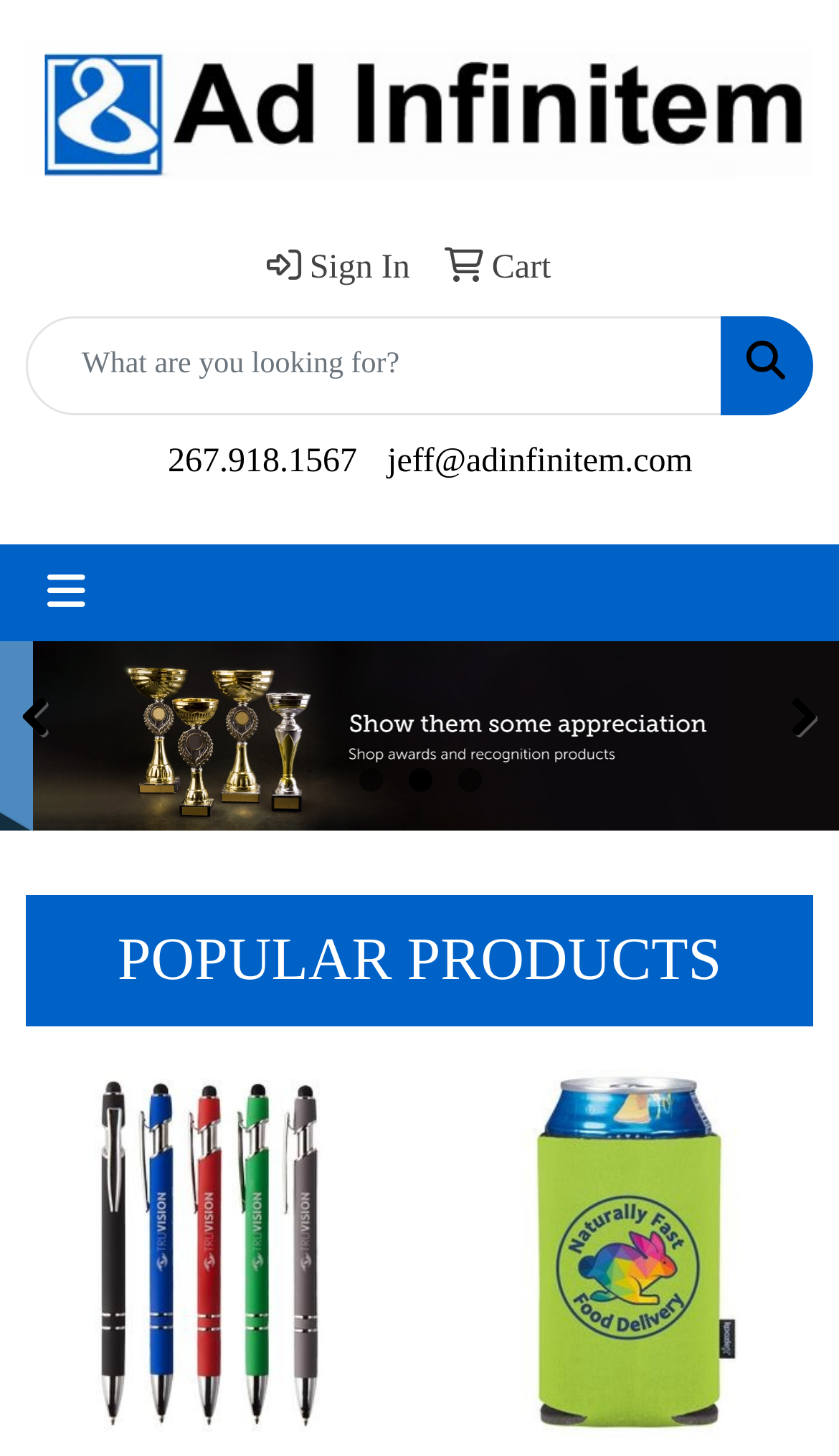Given the description "Previous Slide", provide the bounding box coordinates of the corresponding UI element.

[0.026, 0.476, 0.128, 0.52]